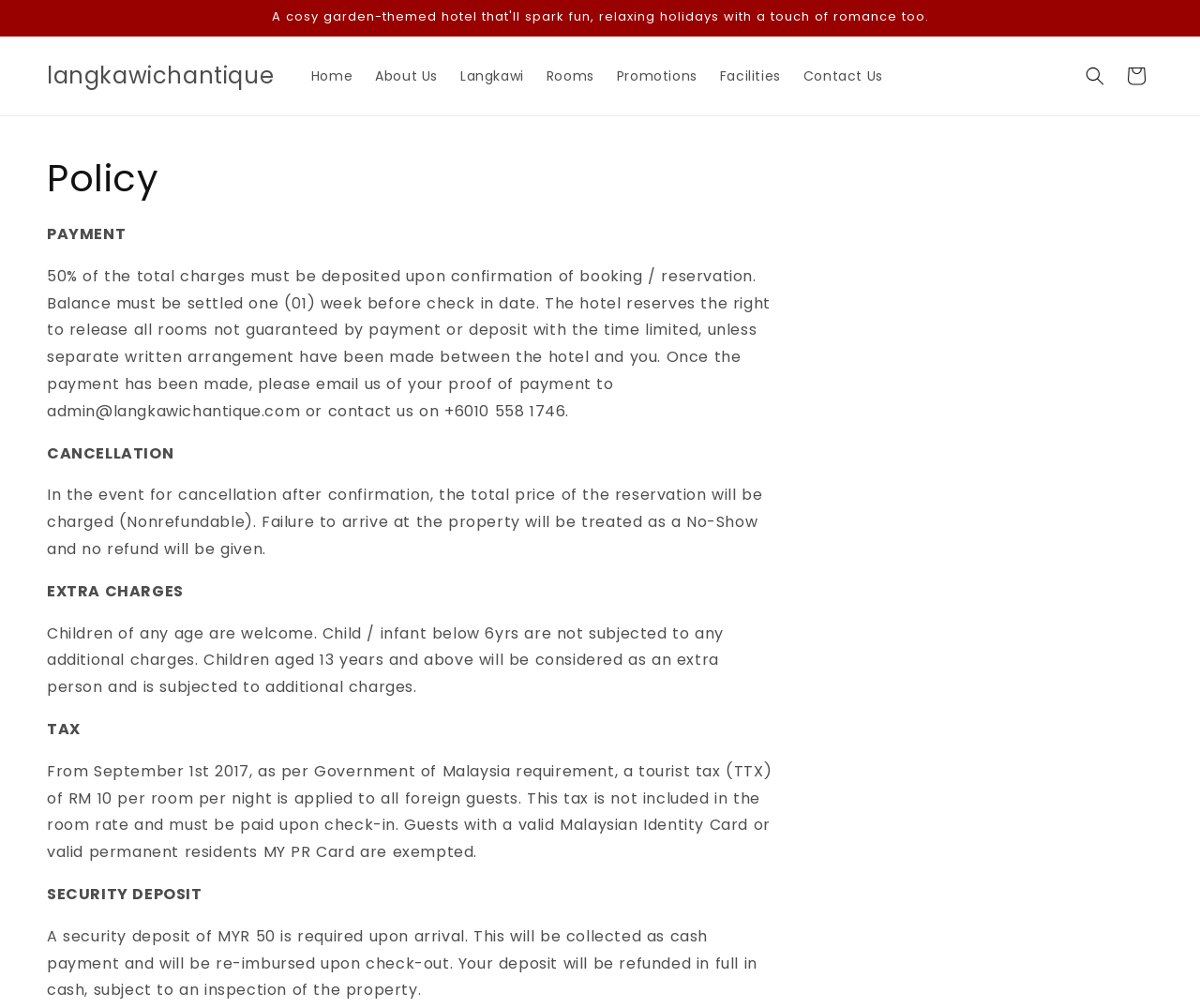Given the description of the UI element: "Contact Us", predict the bounding box coordinates in the form of [left, top, right, bottom], with each value being a float between 0 and 1.

[0.66, 0.056, 0.745, 0.095]